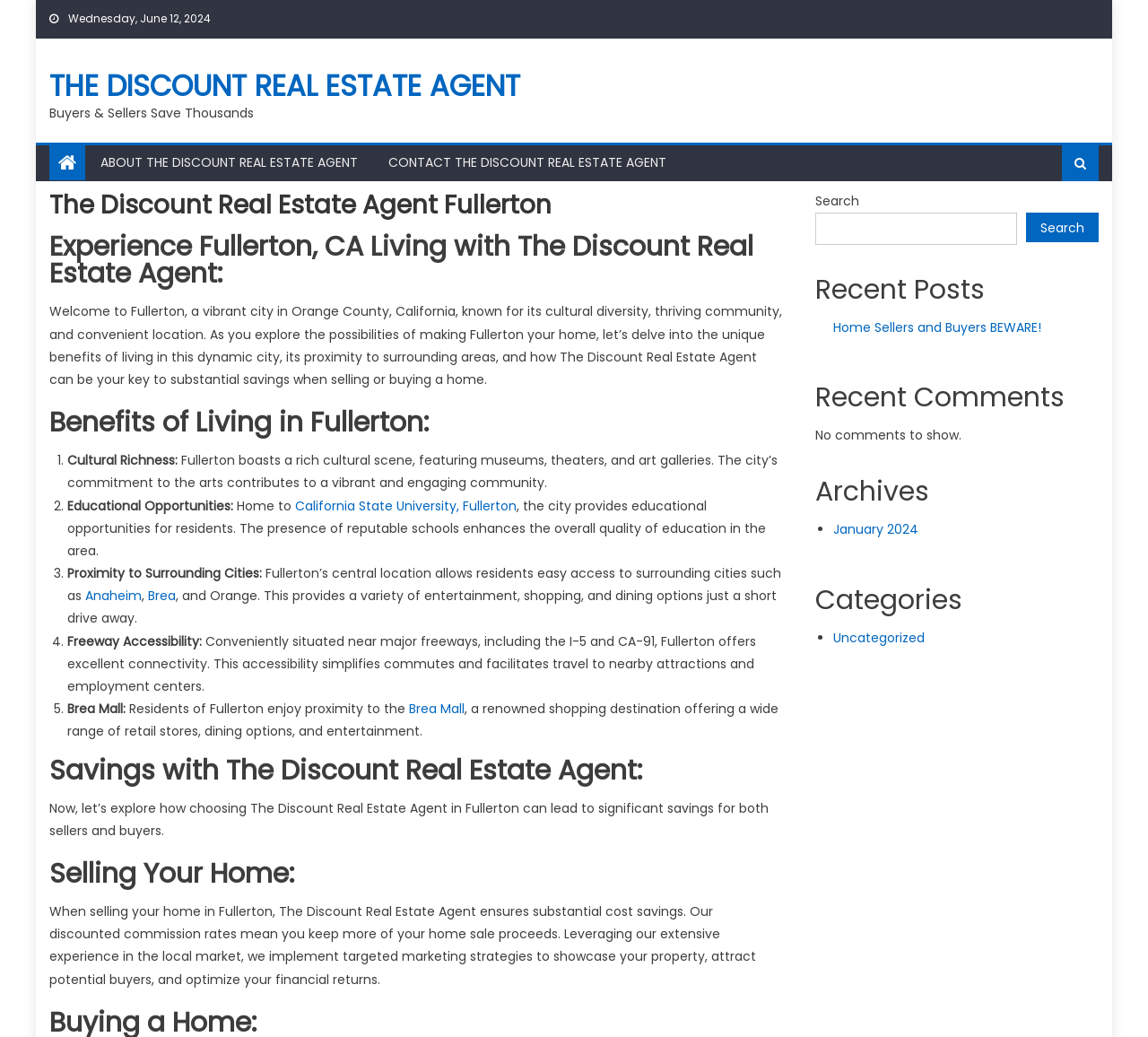What is the name of the university mentioned in the webpage?
Utilize the image to construct a detailed and well-explained answer.

The university is mentioned in the section 'Benefits of Living in Fullerton' under the subheading 'Educational Opportunities'. It is a link element with a bounding box coordinate of [0.257, 0.479, 0.45, 0.496].